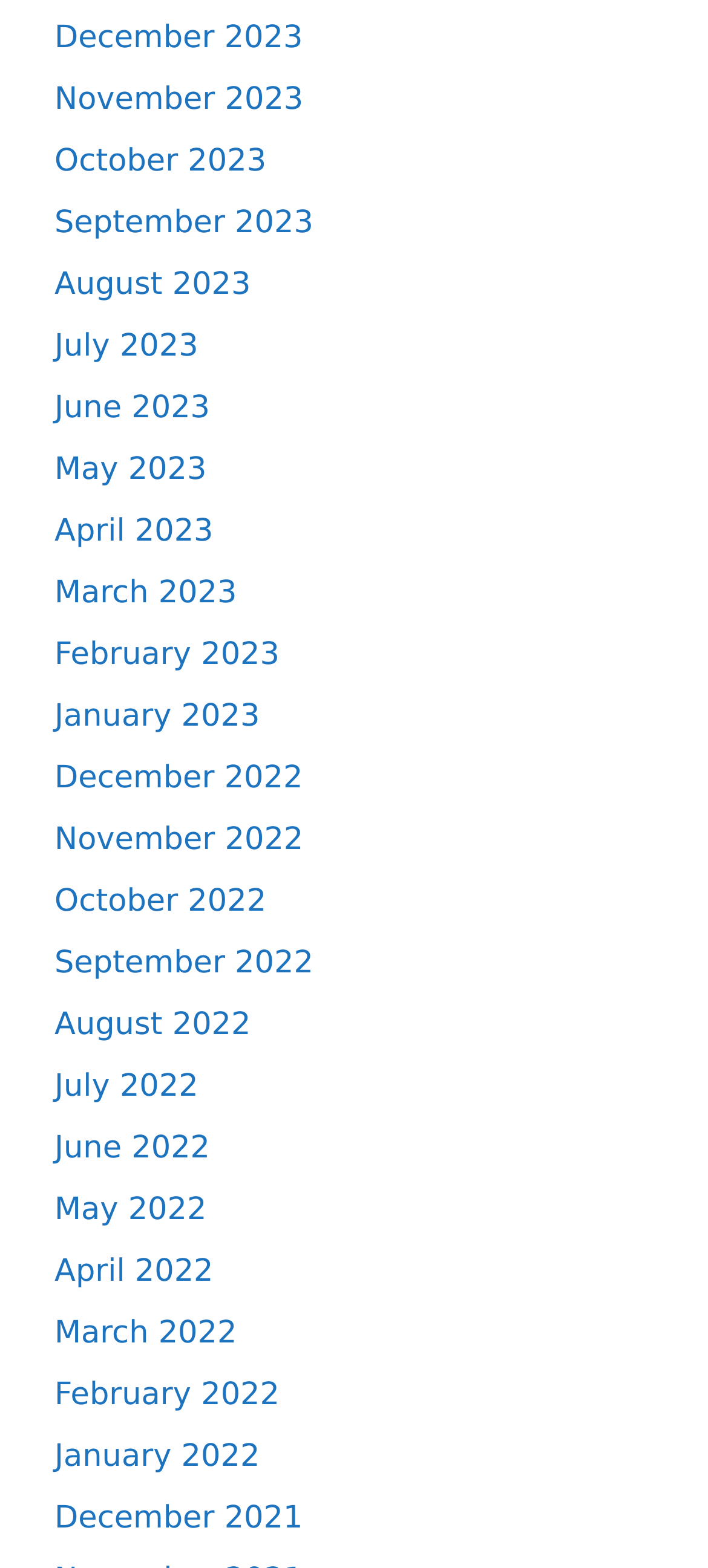What is the most recent month listed? Based on the screenshot, please respond with a single word or phrase.

December 2023